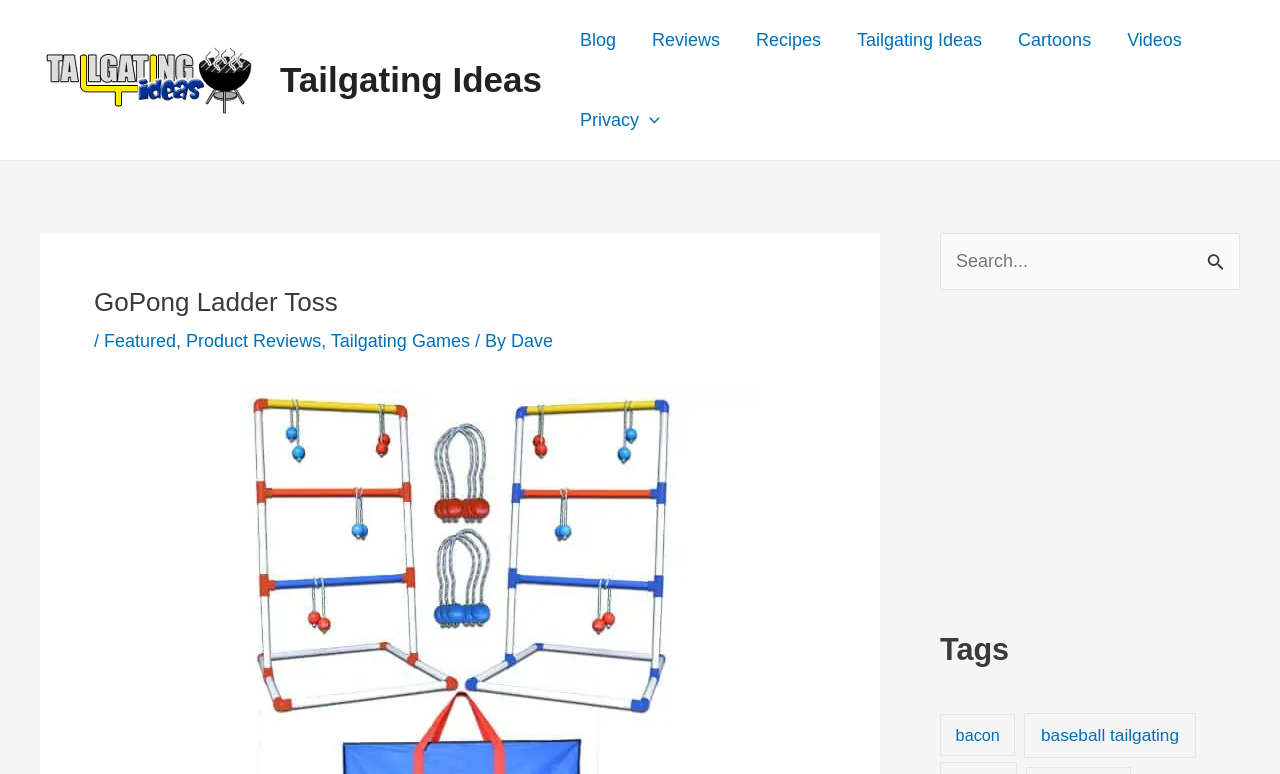Determine the bounding box coordinates of the clickable region to follow the instruction: "Go to the 'Reviews' page".

[0.495, 0.0, 0.577, 0.103]